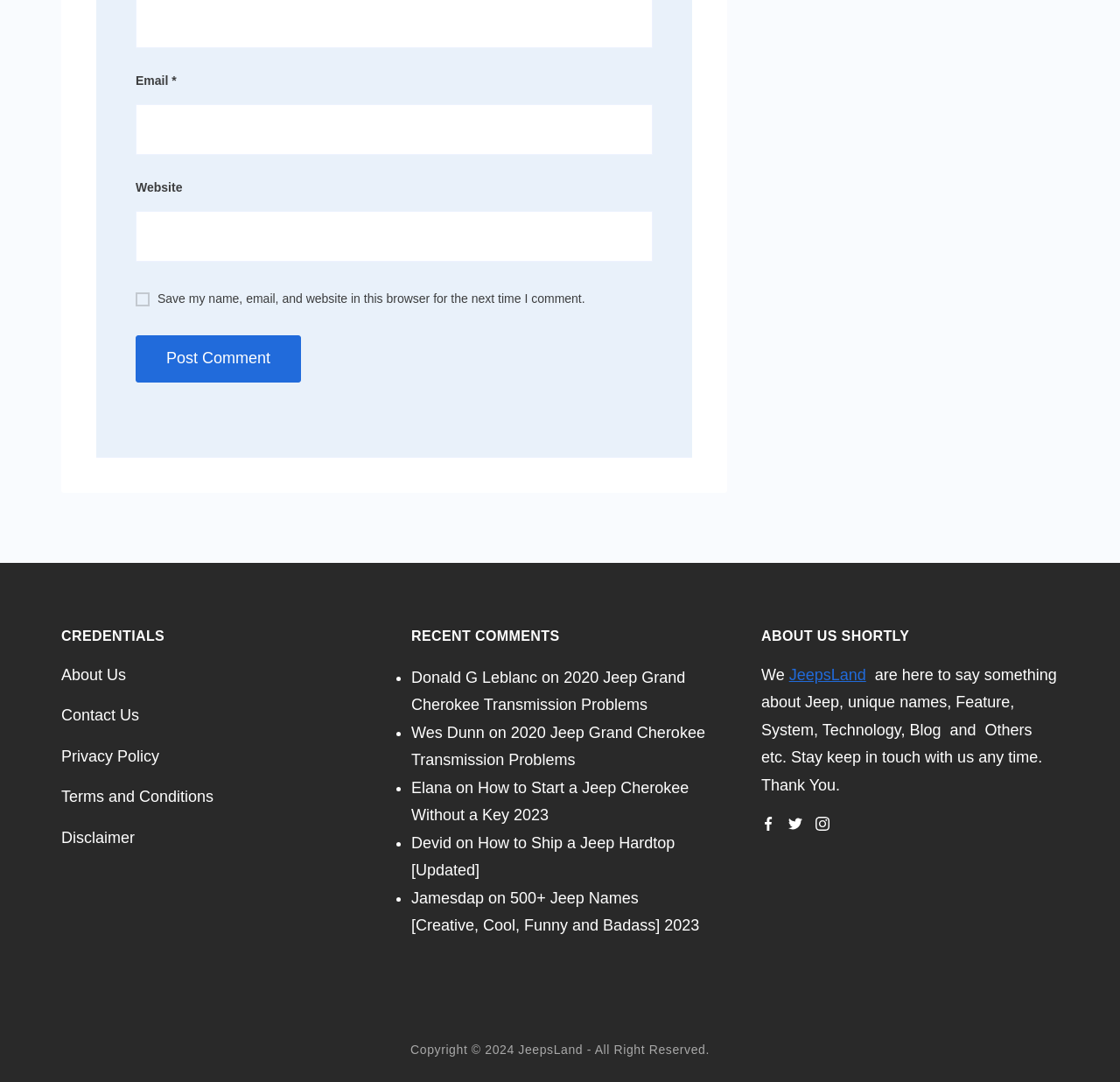What social media platforms can users follow the website on?
Use the image to answer the question with a single word or phrase.

Facebook, Twitter, Instagram